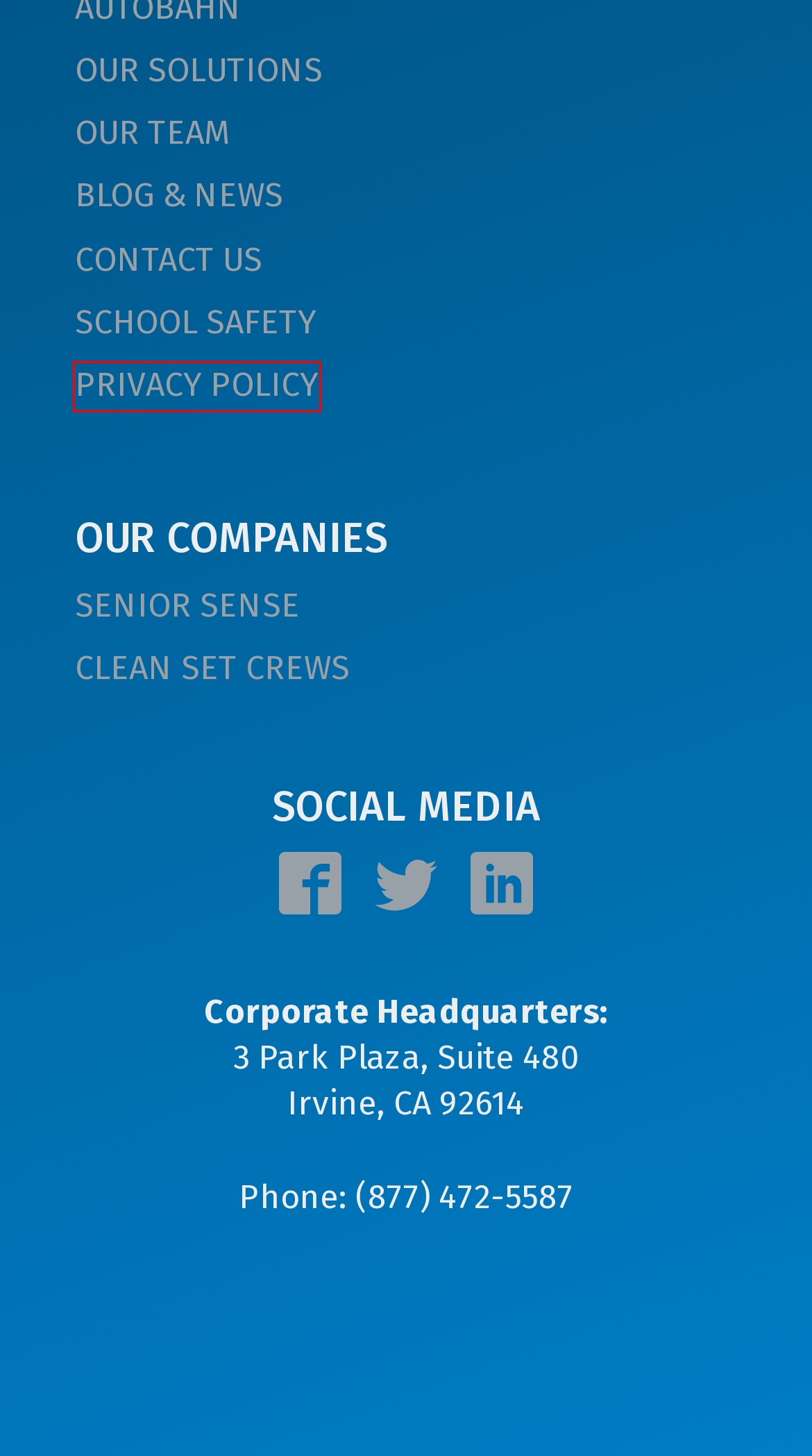You are presented with a screenshot of a webpage containing a red bounding box around a particular UI element. Select the best webpage description that matches the new webpage after clicking the element within the bounding box. Here are the candidates:
A. SeniorSense - Wytcote
B. Contact WytCote Technologies - IoT Authority In Healthcare Technology
C. School Safety - Wytcote
D. Privacy Policy - Wytcote
E. About WytCote Technologies - Who We Are & What We Do
F. News On Data, Healthcare, IoT, & More - WytCote Technologies
G. Solutions For Your Business In Data - WytCote Technologies
H. Empty Nesters: Living a Fulfilling and Relaxing Life - Wytcote

D